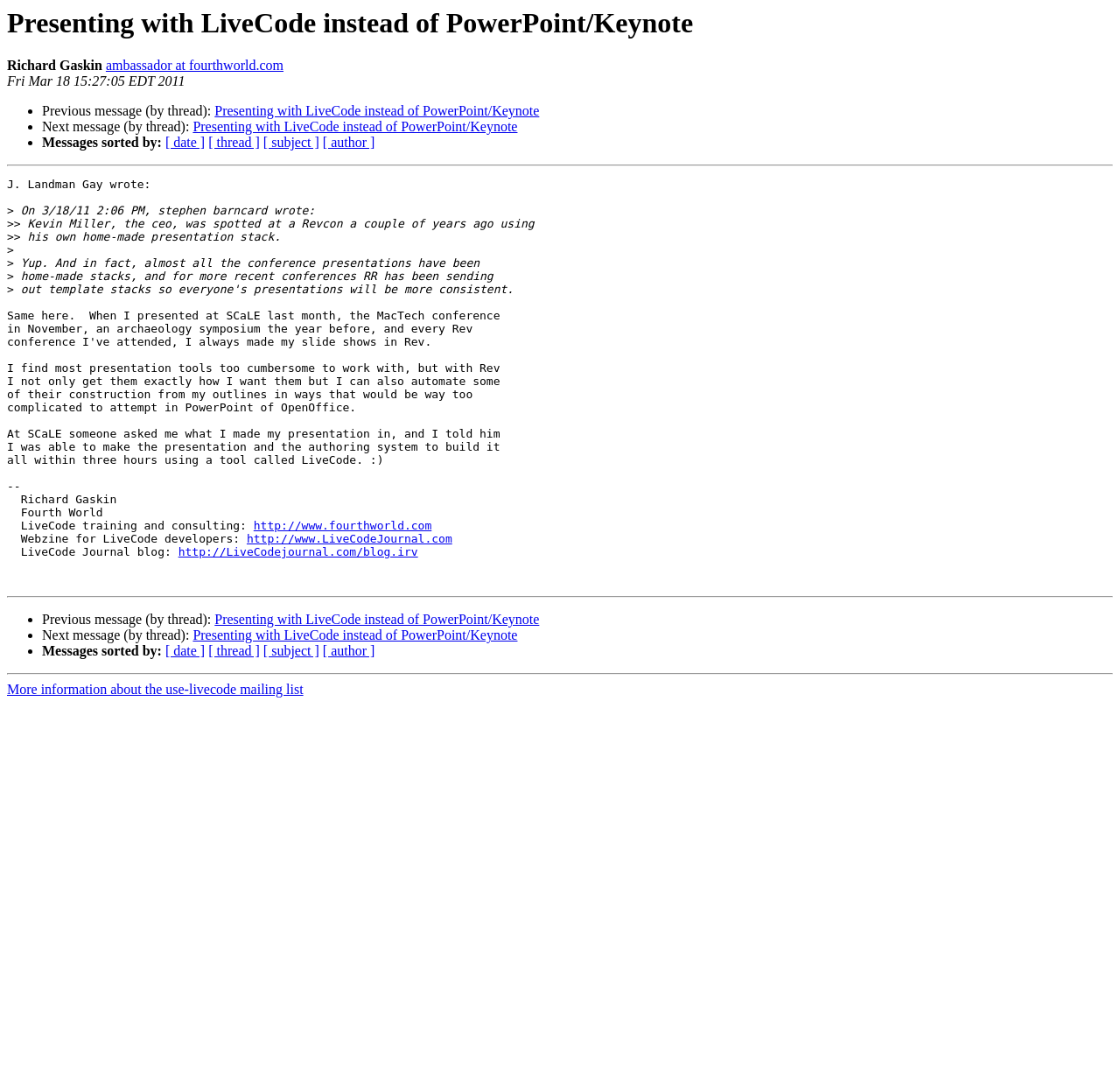Could you indicate the bounding box coordinates of the region to click in order to complete this instruction: "Click on the 'GameJobs.co' link".

None